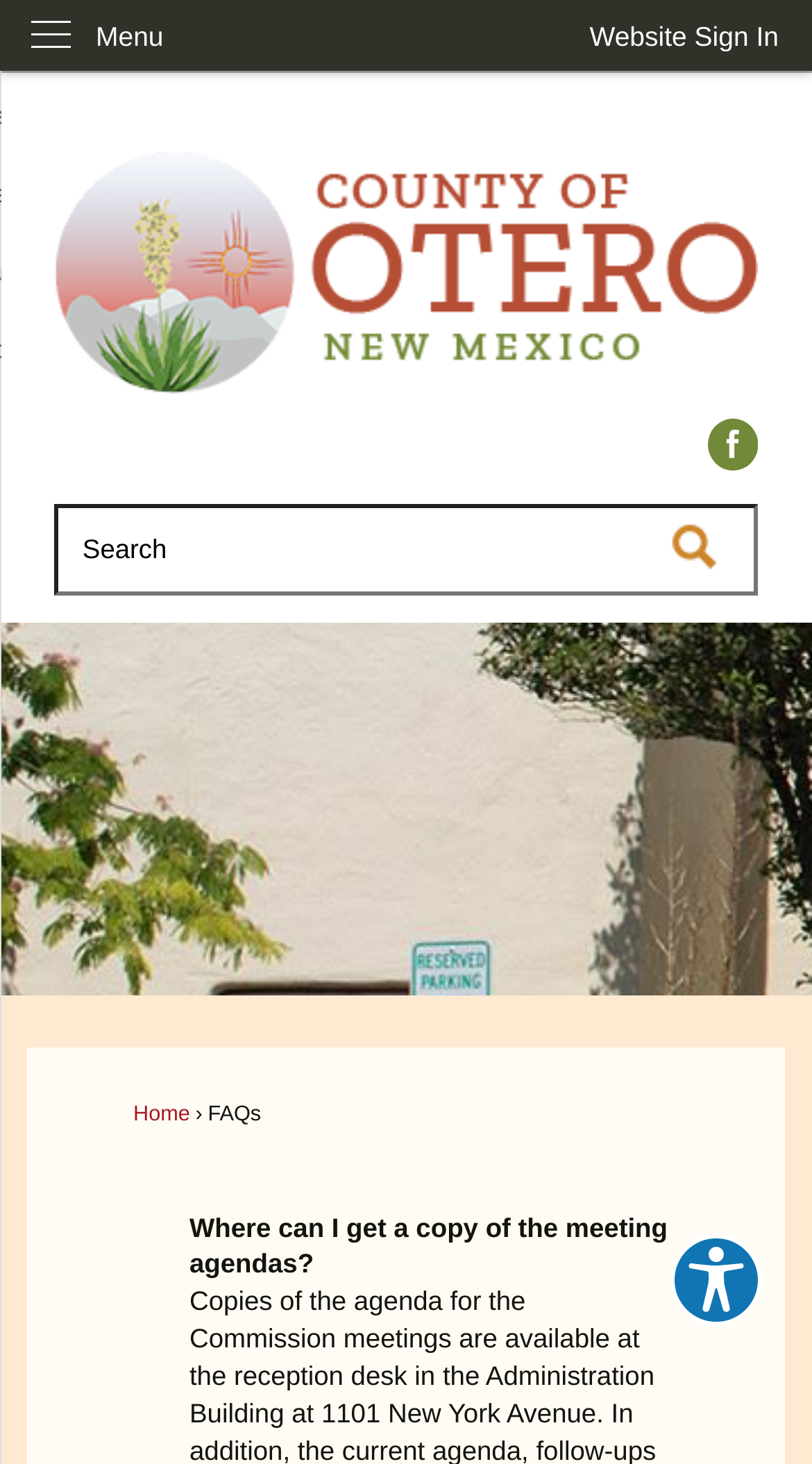Give a detailed account of the webpage.

The webpage appears to be a county government website, specifically the County of Otero, New Mexico. At the top, there is a sign-in link and a menu link on the left, and a heading that displays the county's name and logo. Below the heading, there is a layout table that takes up most of the width of the page.

On the top right, there are social media links, including a Facebook link with an accompanying image. Below the social media links, there is a search region that contains a search textbox and a search button with an image. The search region is located near the top of the page and spans most of the width.

Further down, there is a complementary section that takes up the full width of the page. Within this section, there is a breadcrumb navigation menu that displays the current page's location, with links to the home page and the FAQs page. Below the breadcrumb menu, there is a description list term that contains a static text element with the question "Where can I get a copy of the meeting agendas?".

At the very bottom of the page, there is another complementary section that contains an accessibility options button, which allows users to explore their accessibility options.